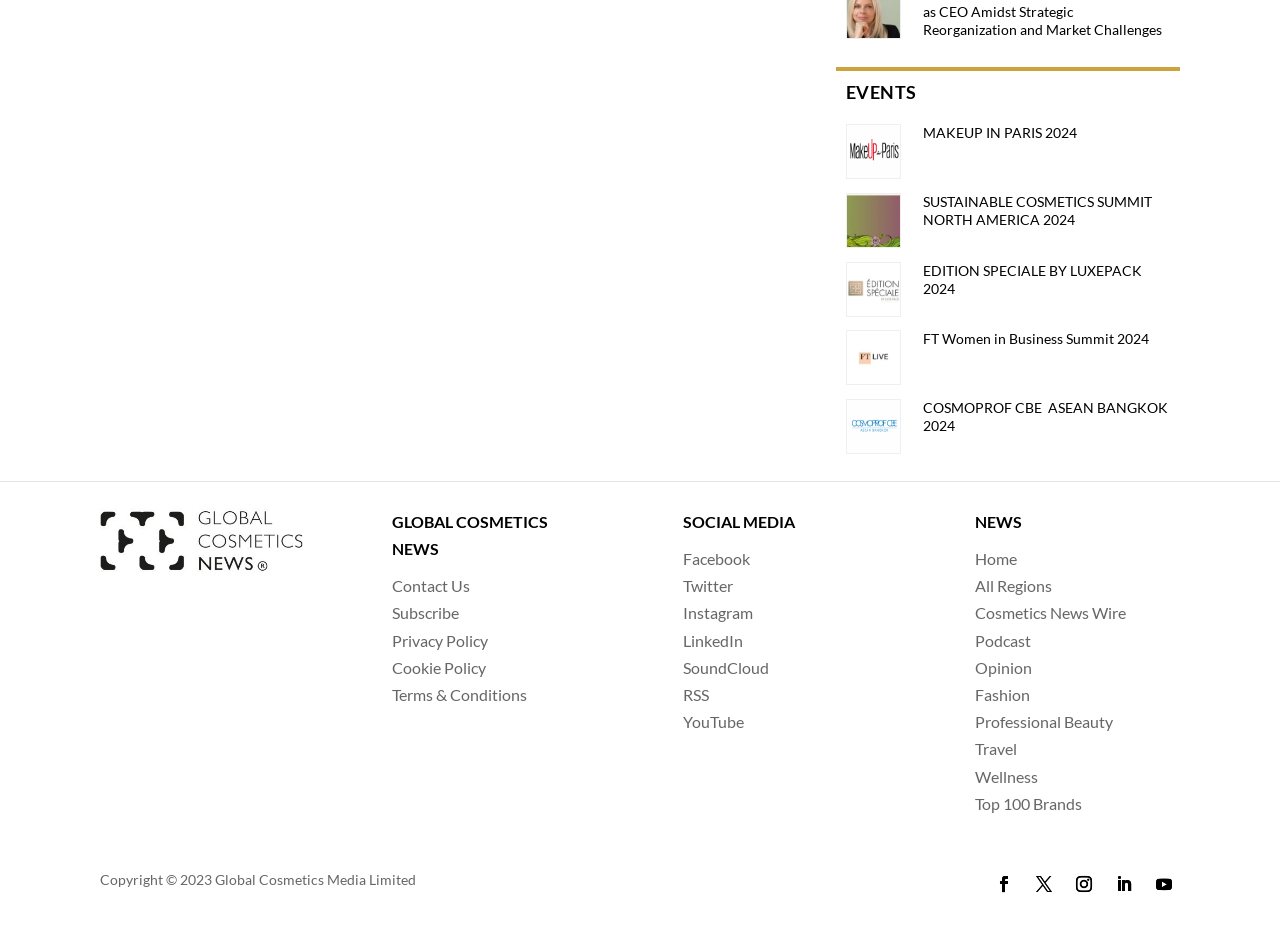What is the name of the news organization?
Could you give a comprehensive explanation in response to this question?

I found the name of the news organization by looking at the image and static text elements on the webpage. The image has the text 'Global Cosmetics News' and there is also a static text element with the same text, which suggests that it is the name of the news organization.